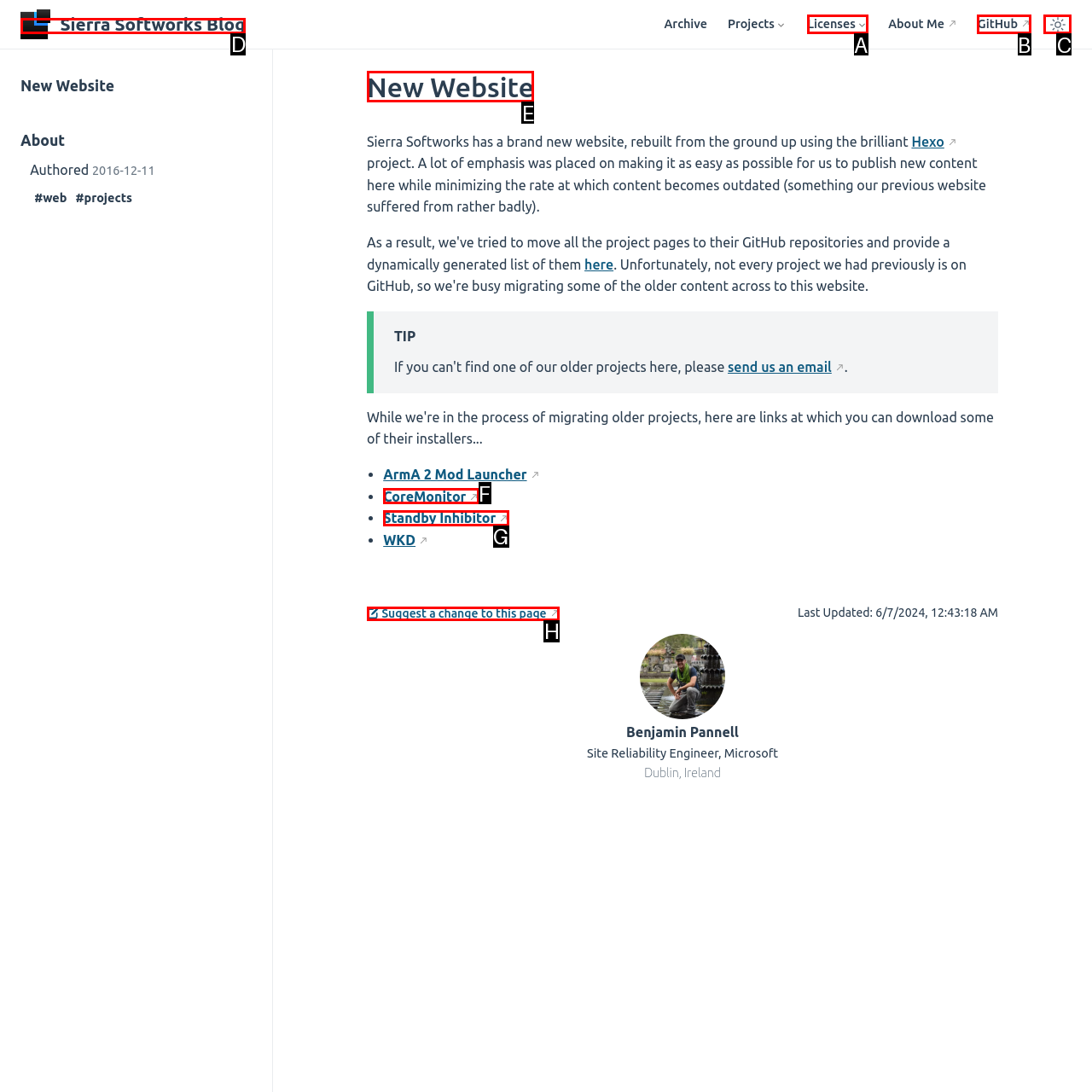Determine which HTML element I should select to execute the task: toggle color mode
Reply with the corresponding option's letter from the given choices directly.

C